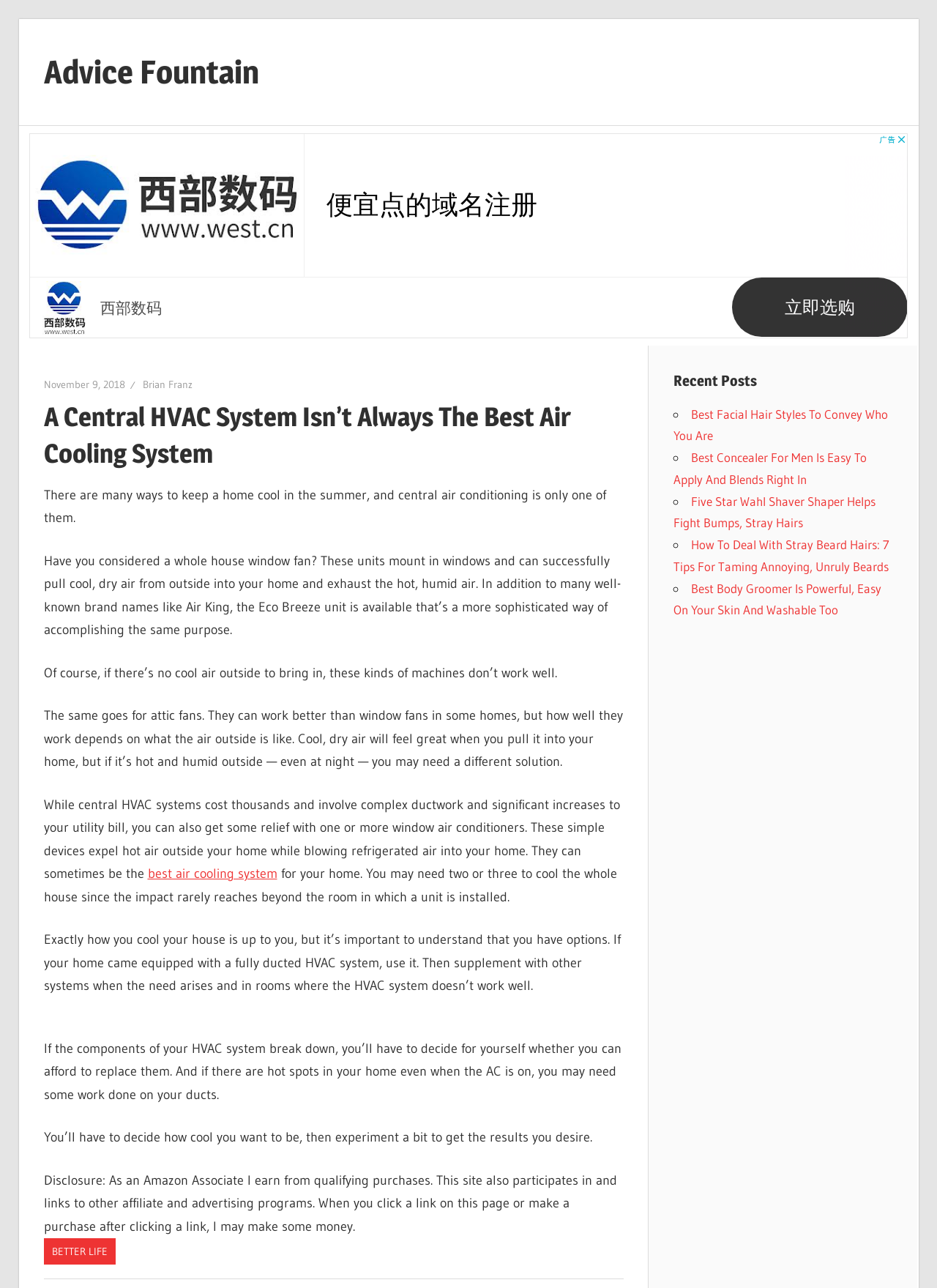What is the author's affiliation?
Please answer the question with as much detail and depth as you can.

The author is an Amazon Associate, as mentioned in the disclosure statement at the bottom of the webpage. This means that the author earns from qualifying purchases made through links on the webpage.